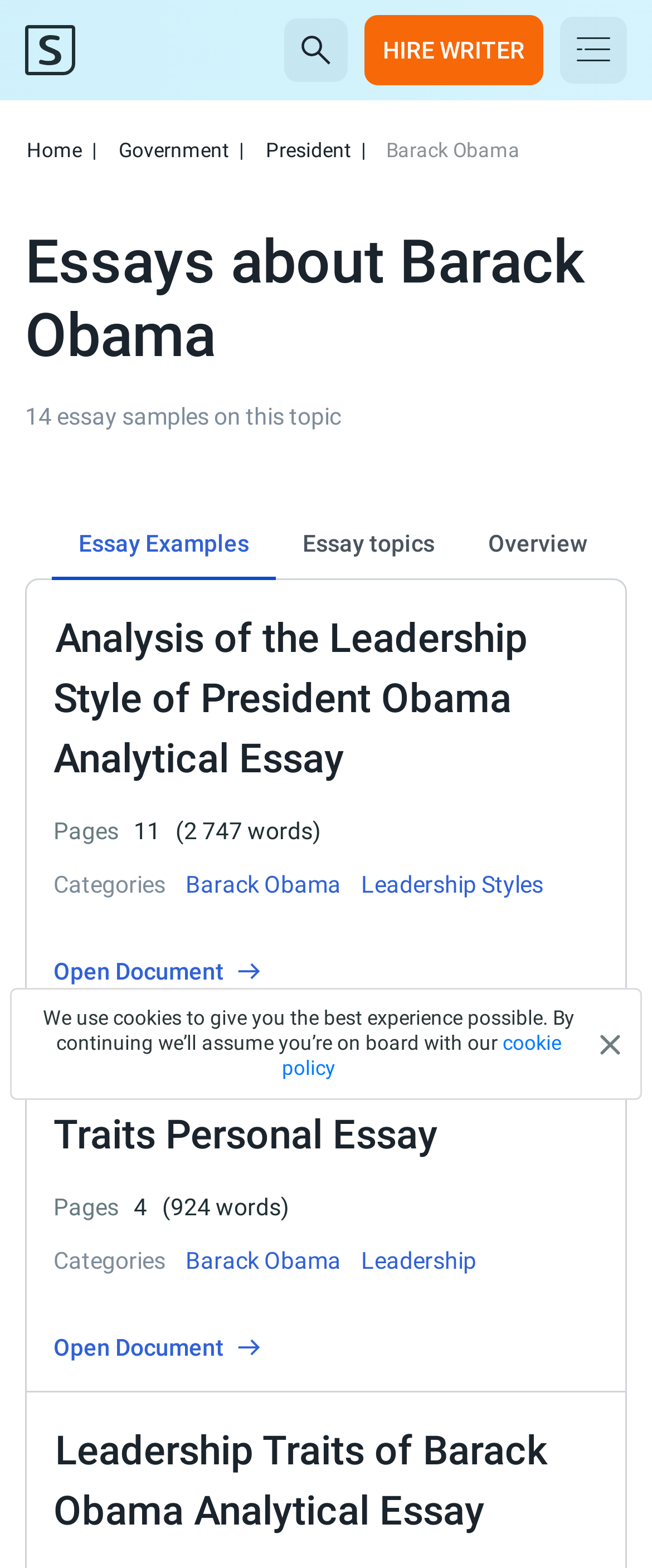Give a one-word or one-phrase response to the question: 
How many essay samples are available on this topic?

14